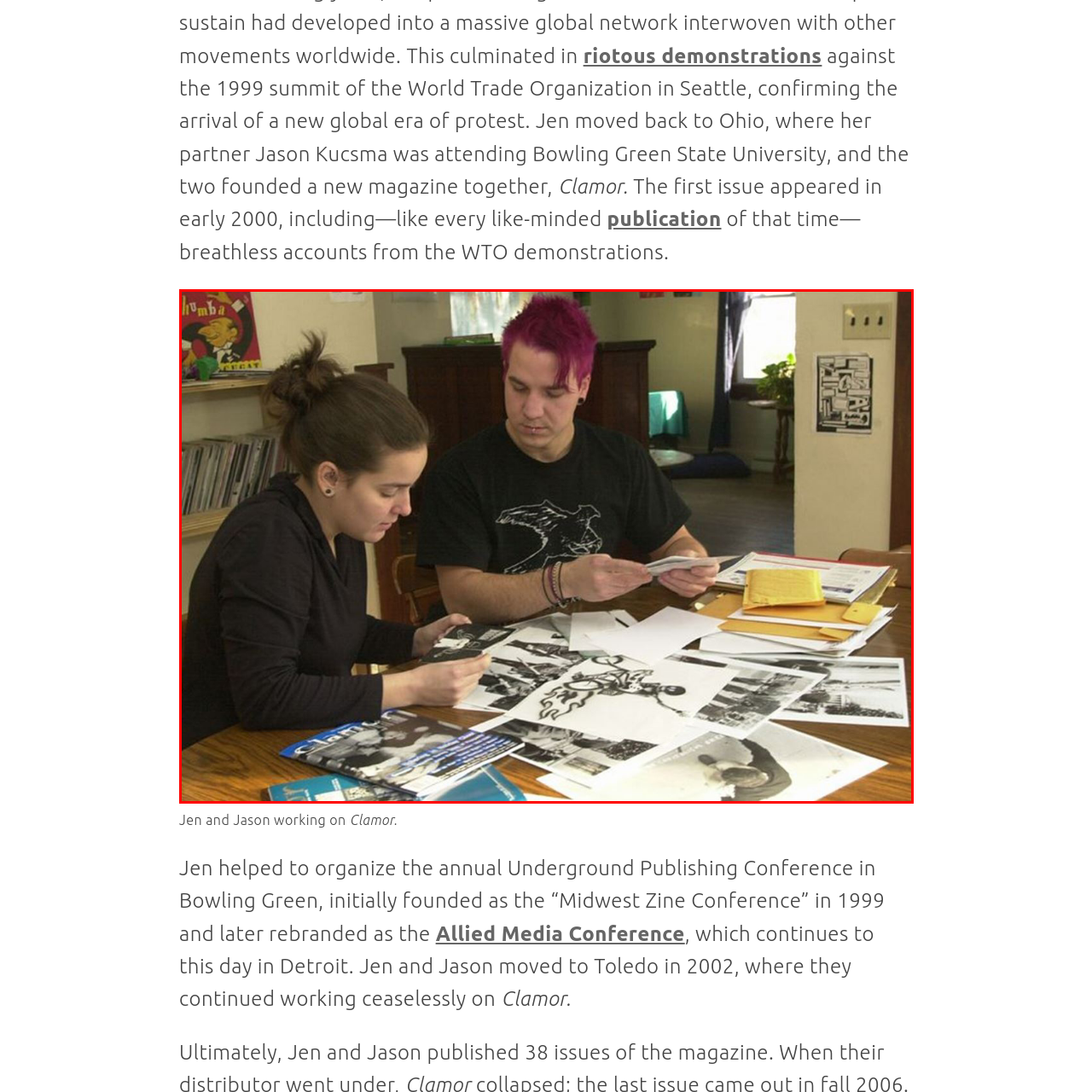What is the color of the man's hair?
Assess the image contained within the red bounding box and give a detailed answer based on the visual elements present in the image.

Upon closer inspection of the image, it becomes apparent that the man's hair is strikingly pink, which is a distinctive feature of his appearance.